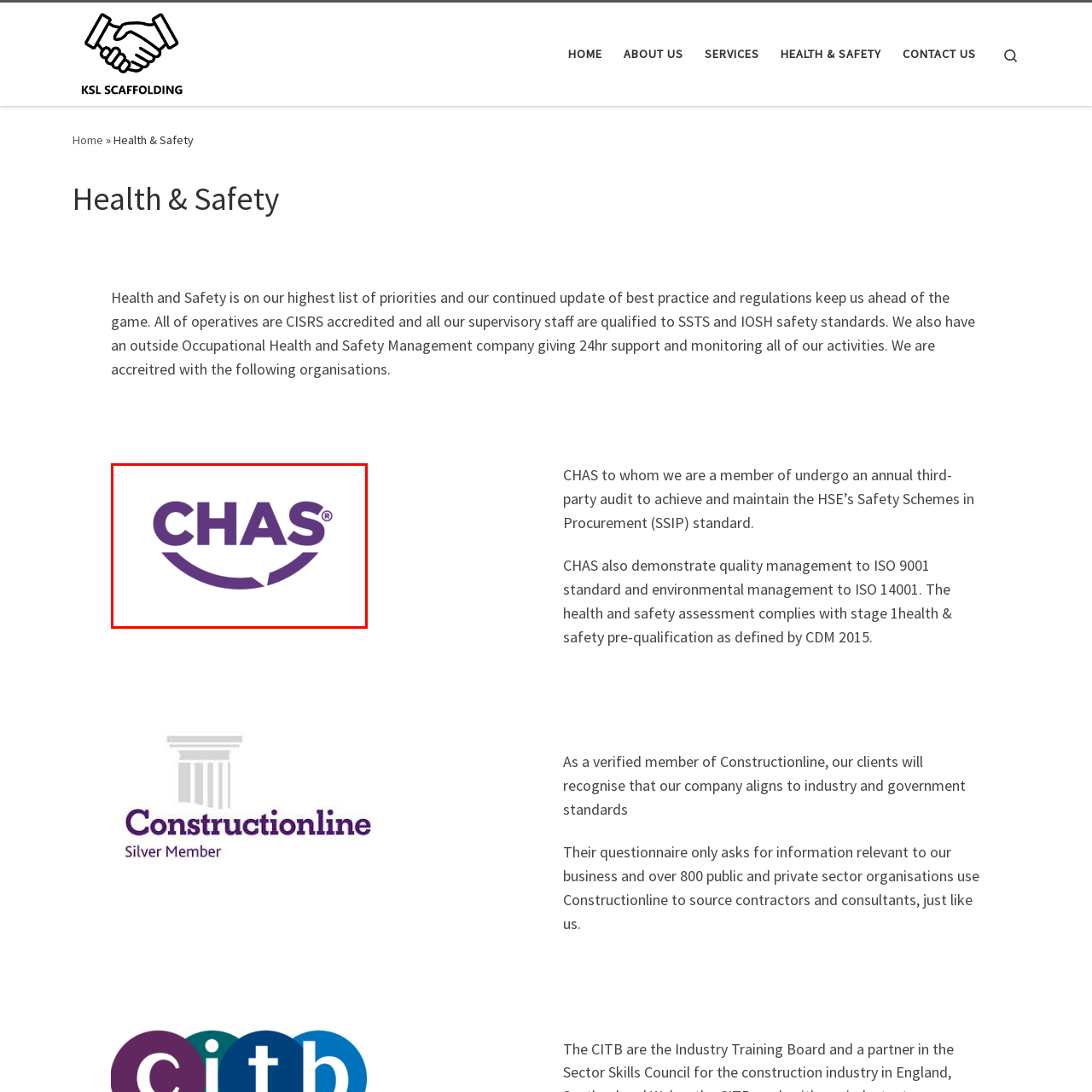Detail the contents of the image within the red outline in an elaborate manner.

The image features the CHAS (The Contractors Health and Safety Assessment Scheme) logo, which is prominently displayed in a modern and clean design. The logo is composed of the word "CHAS" in bold, purple letters, accompanied by a graphic element that resembles a smile beneath the text. This logo signifies the organization's commitment to ensuring health and safety standards for contractors. The presence of this logo on the webpage underscores KSL Scaffolding Ltd's status as an accredited member, highlighting their adherence to rigorous safety protocols and their dedication to maintaining high standards of health and safety in their operations.